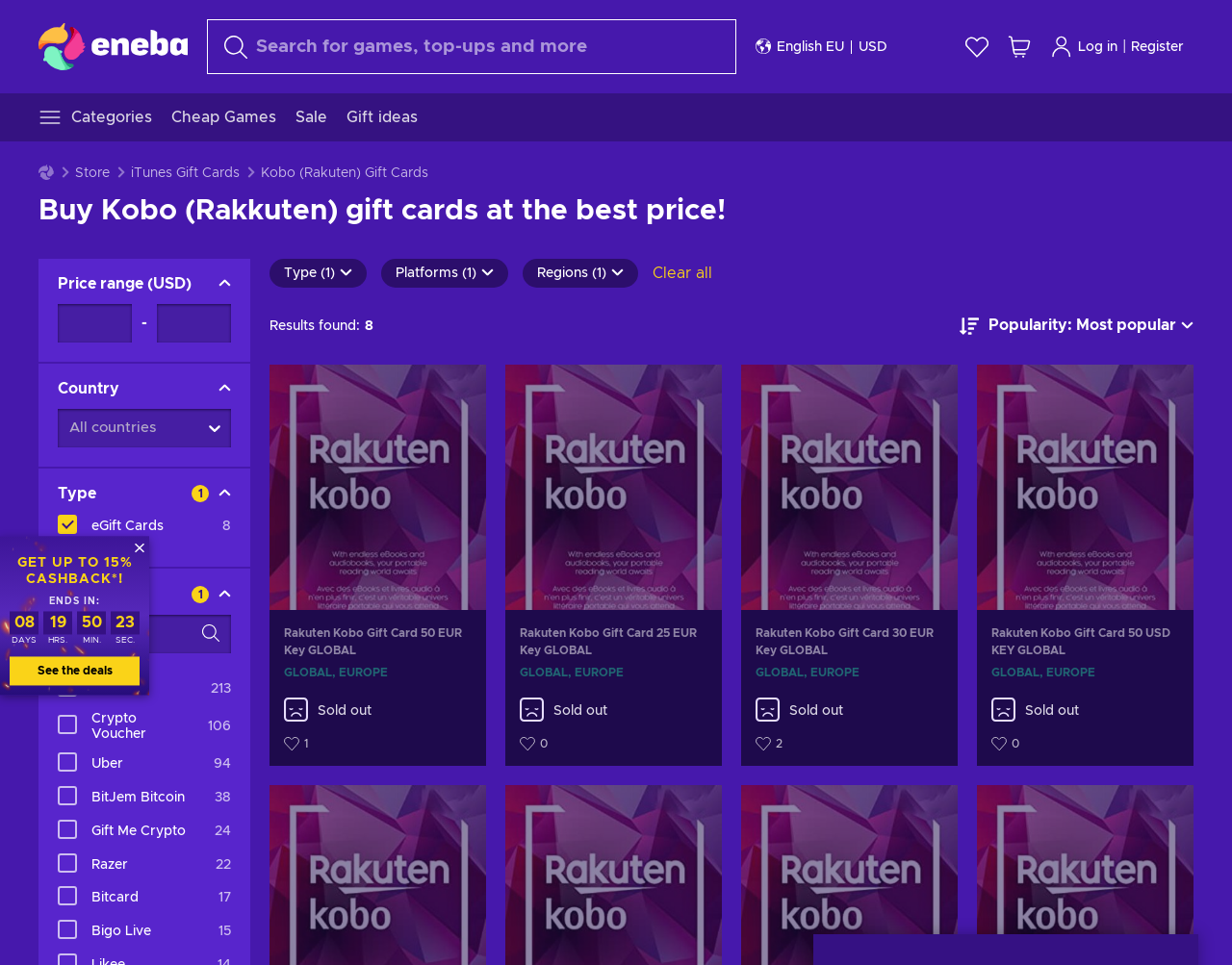Please determine the bounding box coordinates of the element's region to click in order to carry out the following instruction: "Add to wishlist". The coordinates should be four float numbers between 0 and 1, i.e., [left, top, right, bottom].

[0.349, 0.377, 0.387, 0.441]